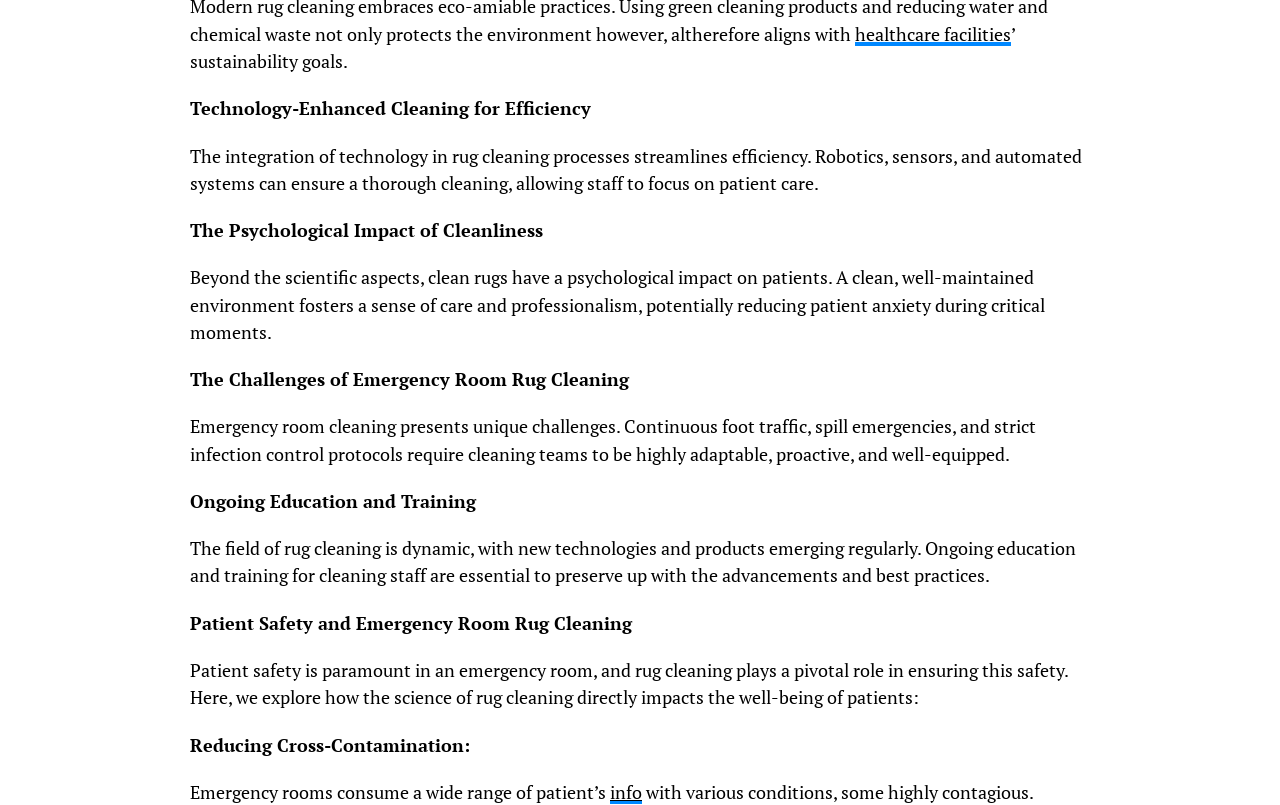What is the main topic of this webpage?
From the image, provide a succinct answer in one word or a short phrase.

Rug cleaning in healthcare facilities